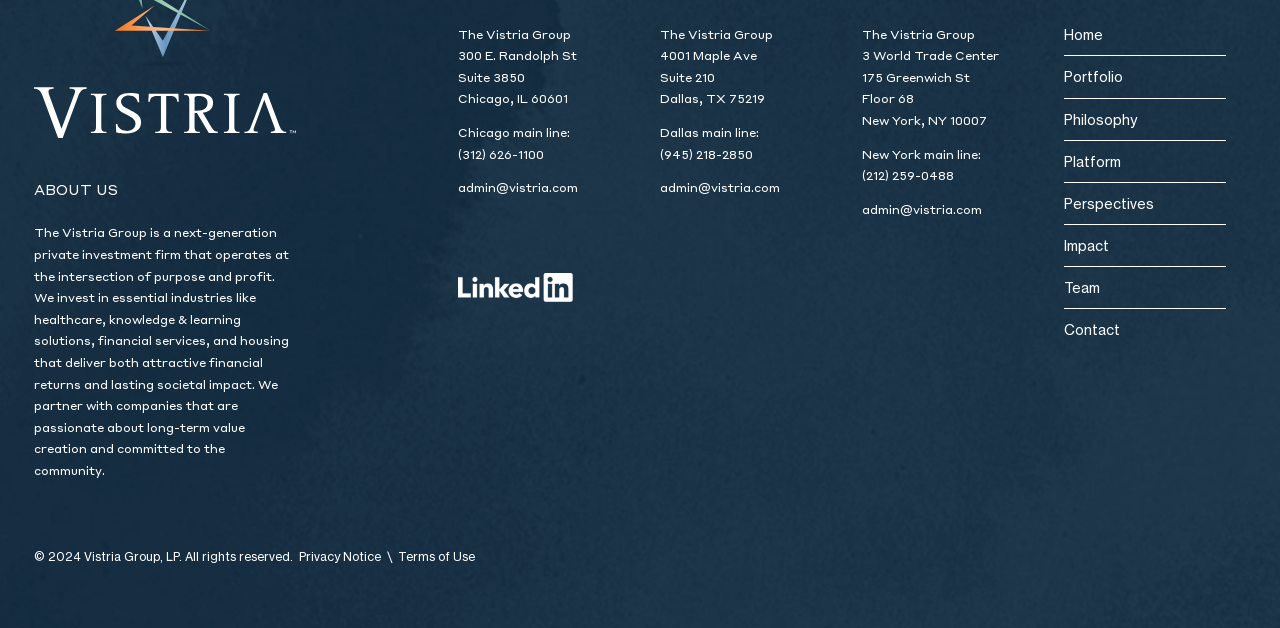What is the name of the private investment firm?
Look at the image and answer the question with a single word or phrase.

The Vistria Group